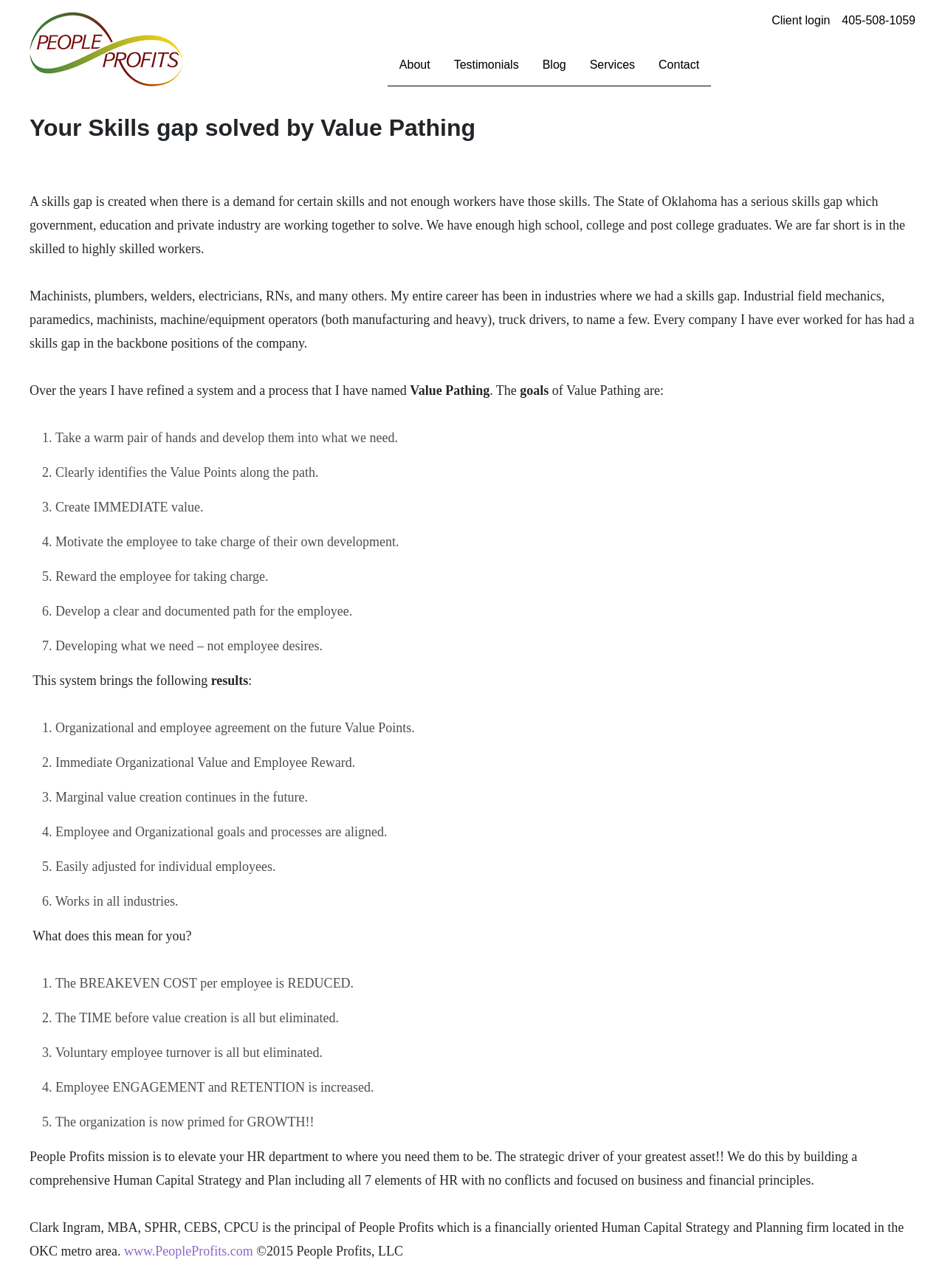Locate the bounding box coordinates of the area you need to click to fulfill this instruction: 'Click on the 'About' link'. The coordinates must be in the form of four float numbers ranging from 0 to 1: [left, top, right, bottom].

[0.41, 0.034, 0.468, 0.067]